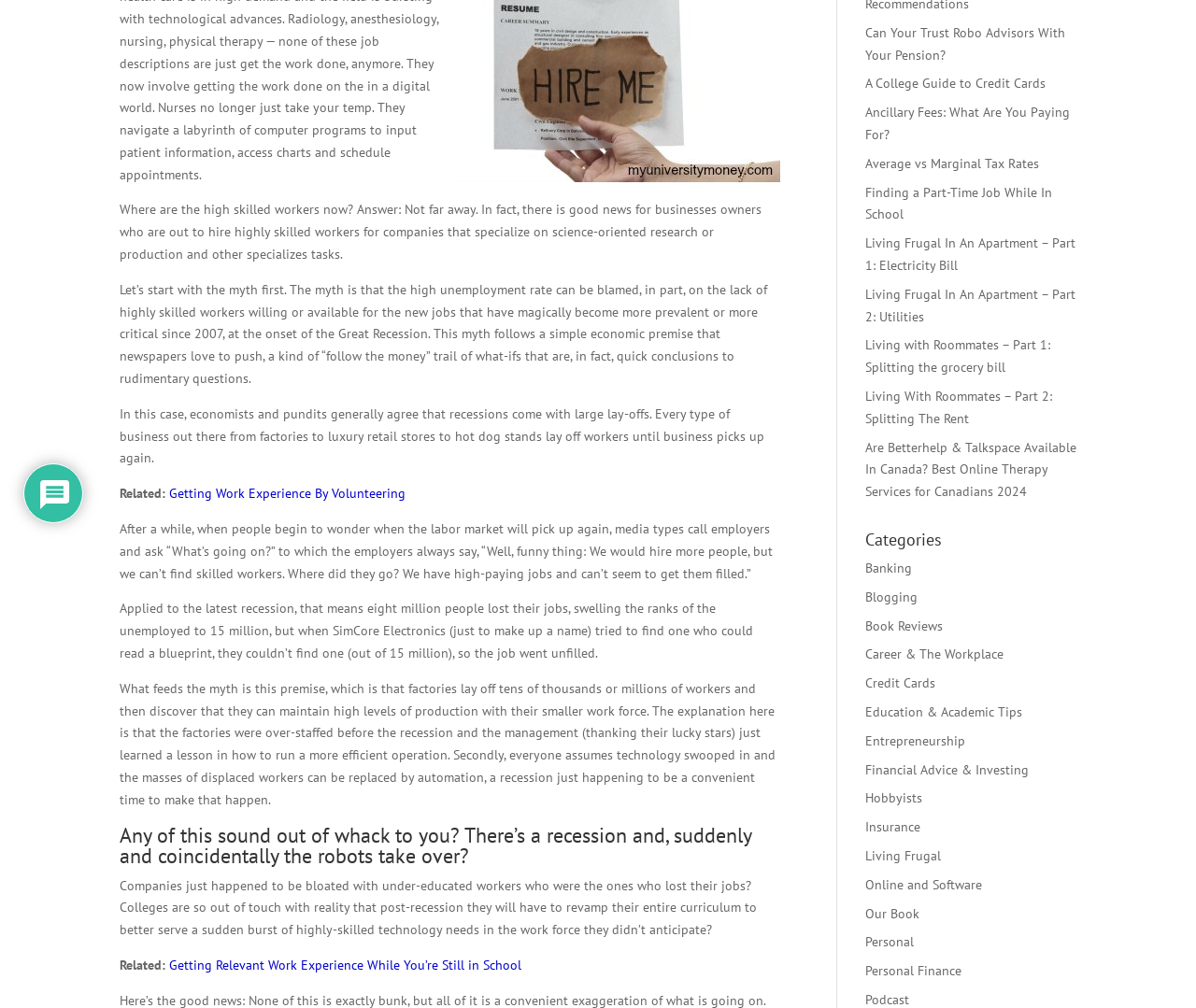Please find the bounding box coordinates (top-left x, top-left y, bottom-right x, bottom-right y) in the screenshot for the UI element described as follows: Insurance

[0.723, 0.816, 0.77, 0.833]